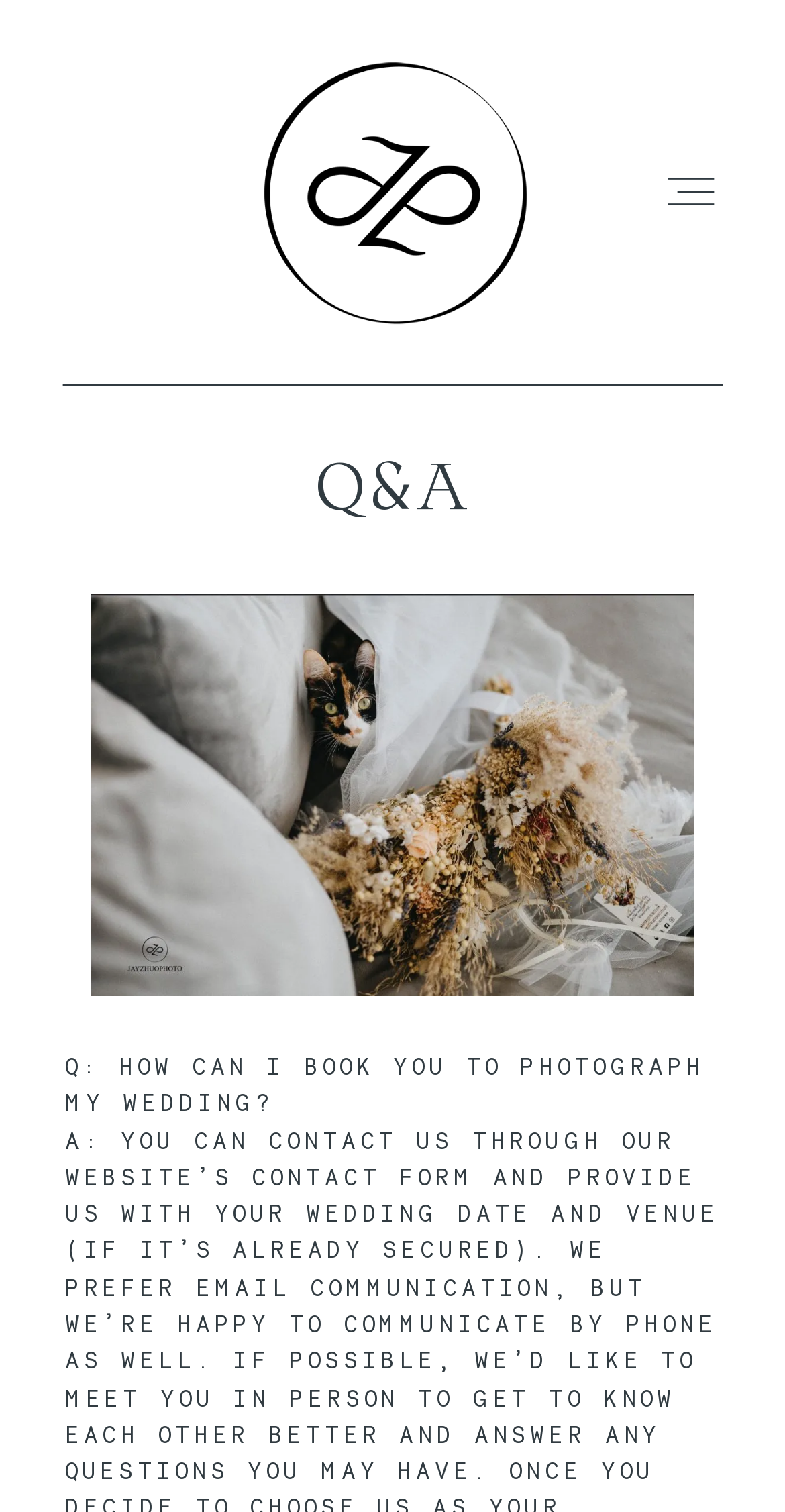Utilize the information from the image to answer the question in detail:
How many images are there in the header section?

There are 2 images in the header section, both of which are the logo of 'JayZhuoPhoto'.